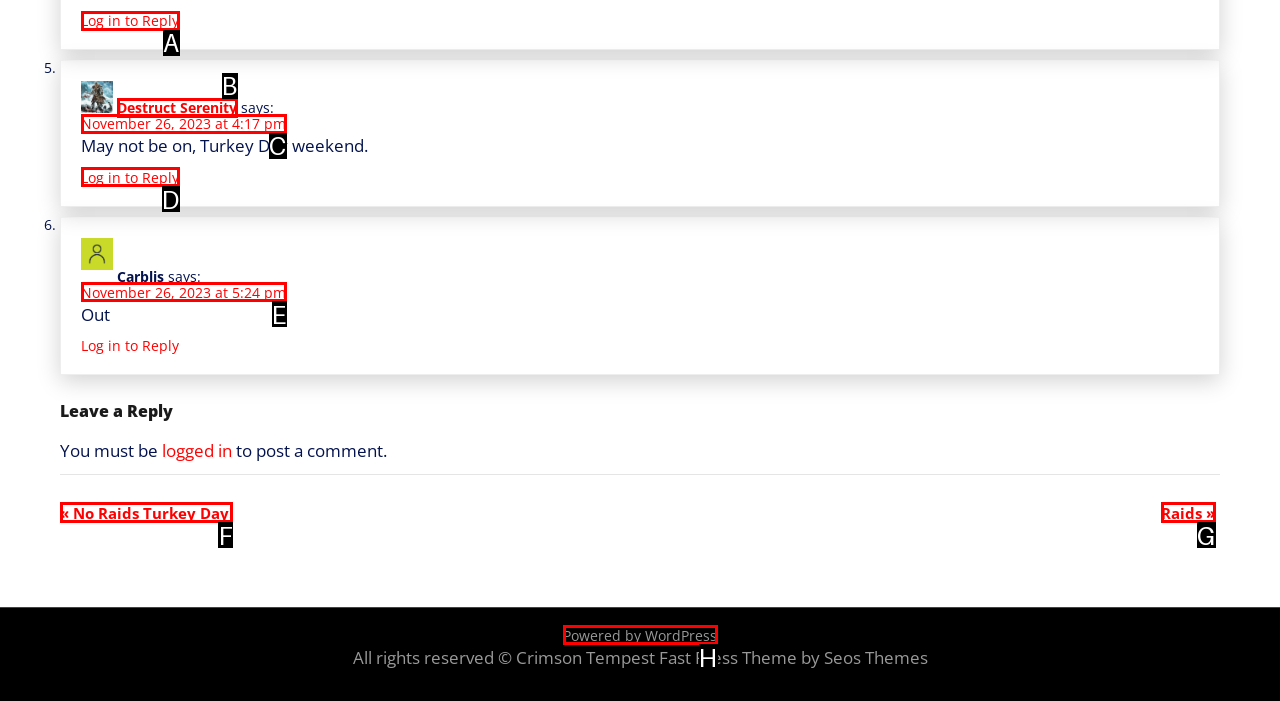Select the appropriate letter to fulfill the given instruction: Go to previous event
Provide the letter of the correct option directly.

F